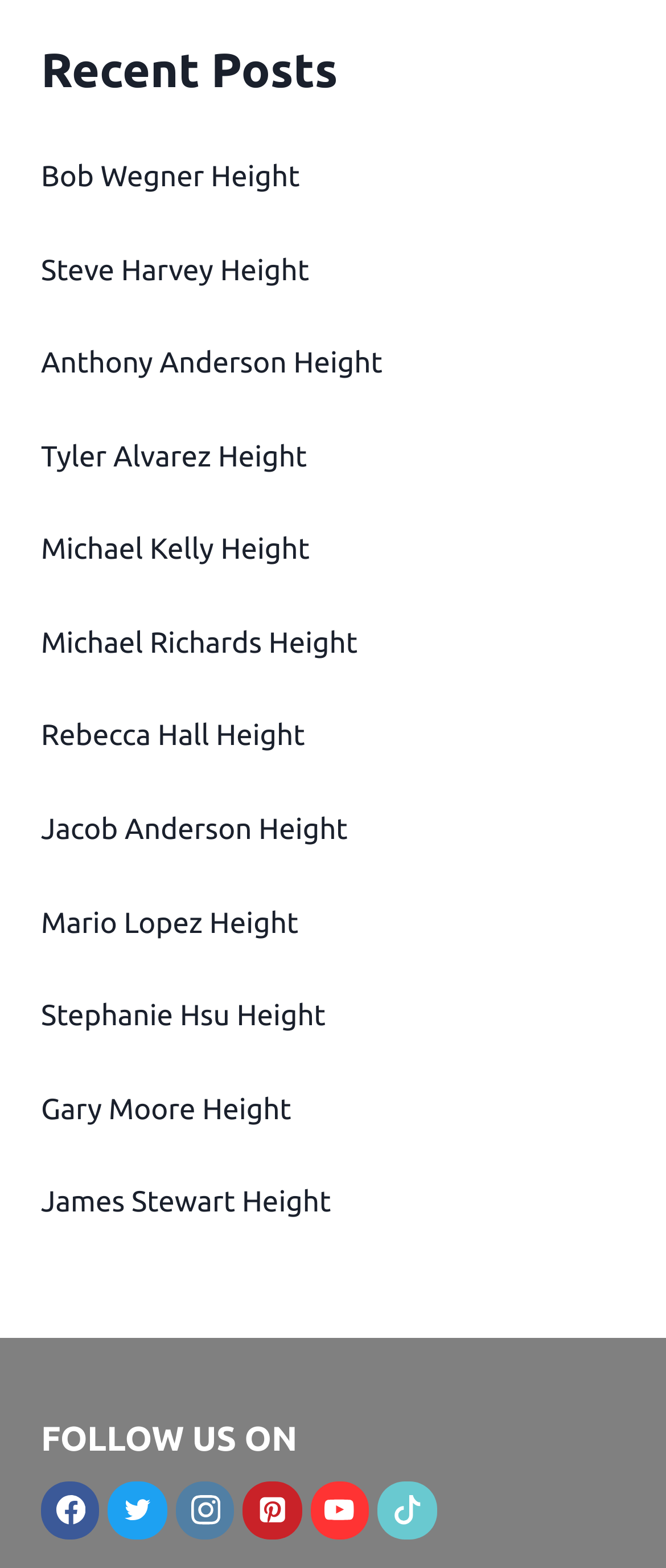How many social media platforms are listed?
Please answer the question as detailed as possible based on the image.

I counted the number of links under the 'FOLLOW US ON' heading, starting from 'Facebook' to 'TikTok', and found 6 links.